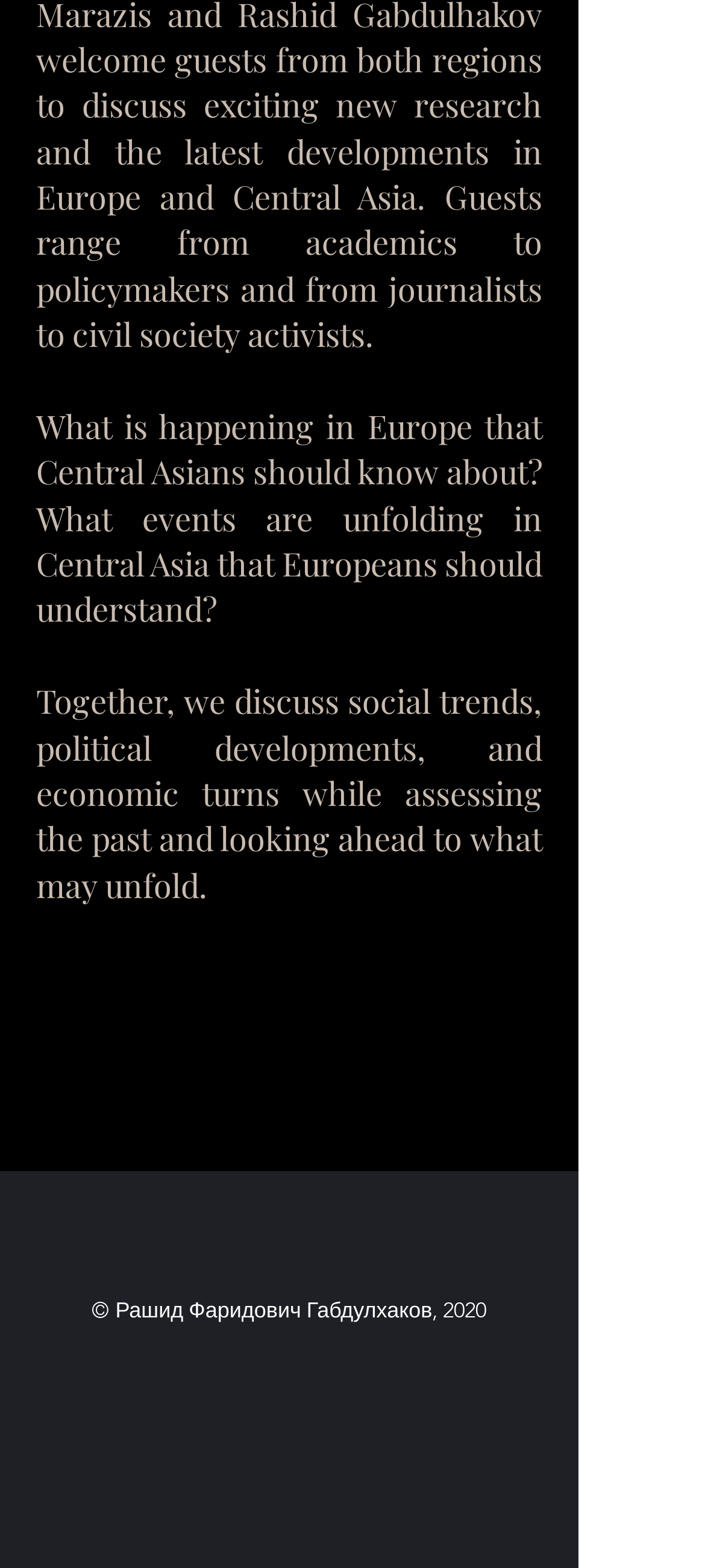Predict the bounding box of the UI element that fits this description: "aria-label="linkedin"".

[0.385, 0.776, 0.436, 0.799]